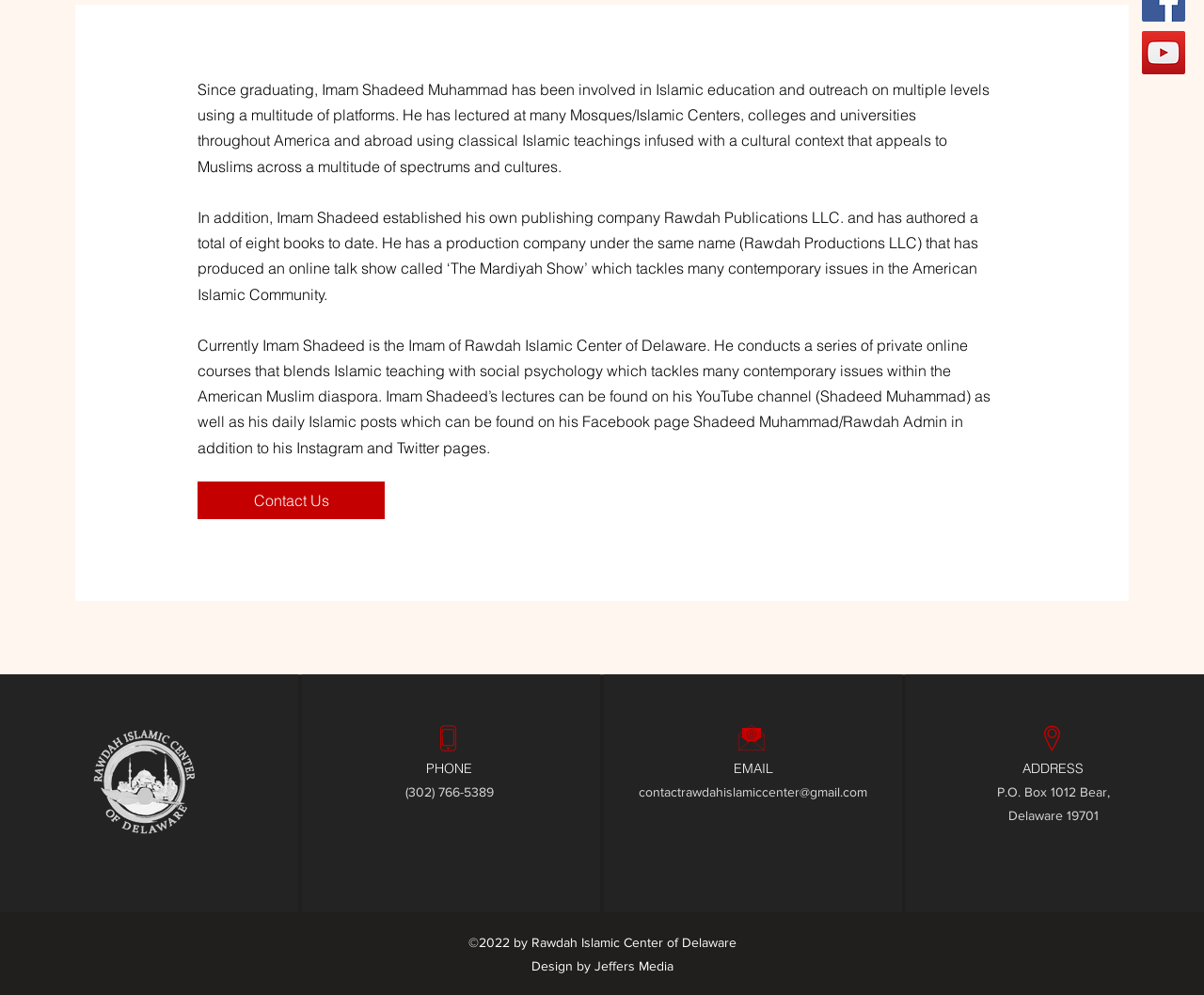Given the description aria-label="YouTube", predict the bounding box coordinates of the UI element. Ensure the coordinates are in the format (top-left x, top-left y, bottom-right x, bottom-right y) and all values are between 0 and 1.

[0.948, 0.031, 0.984, 0.075]